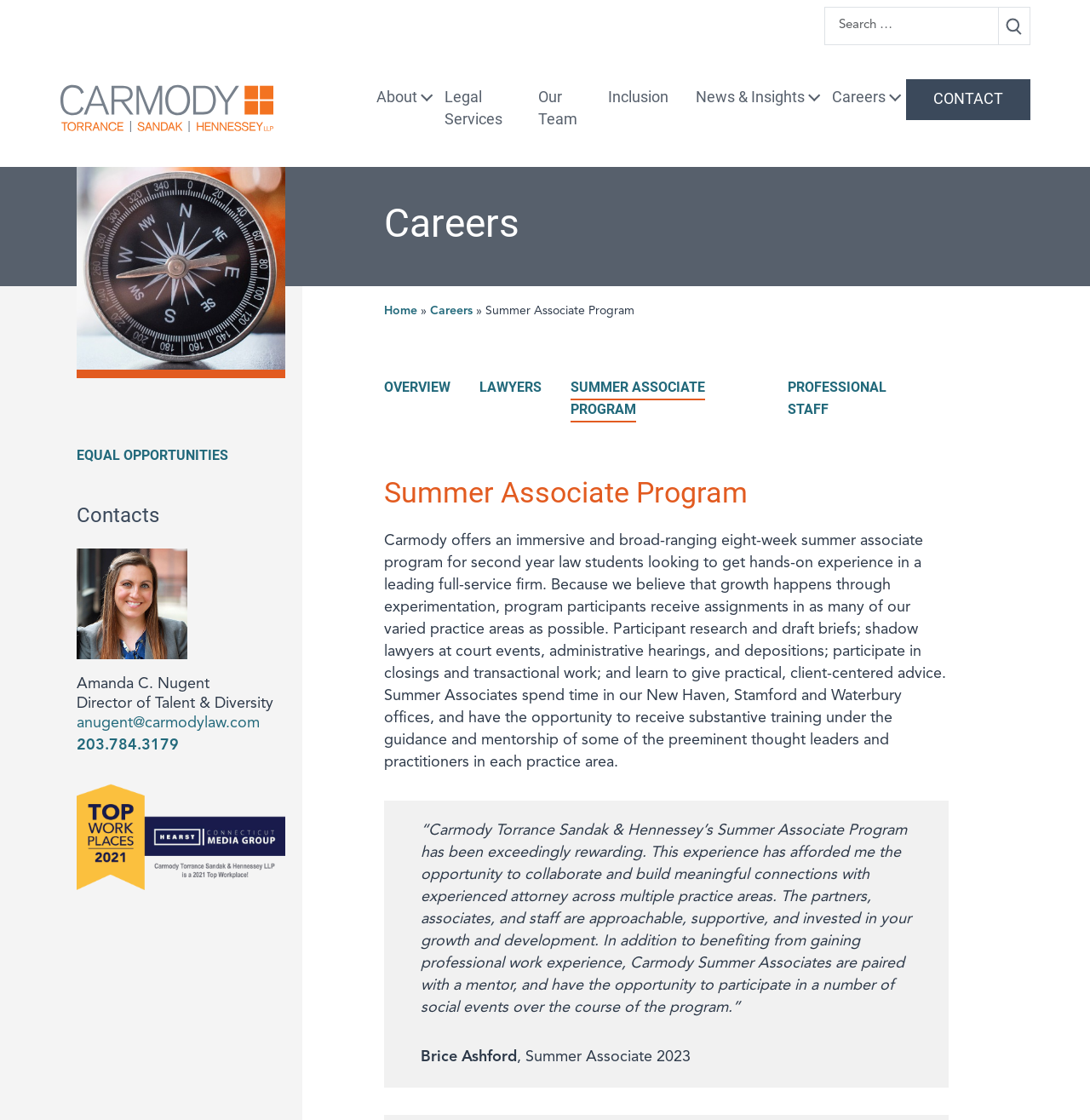Find and indicate the bounding box coordinates of the region you should select to follow the given instruction: "Go to the About page".

[0.339, 0.07, 0.389, 0.105]